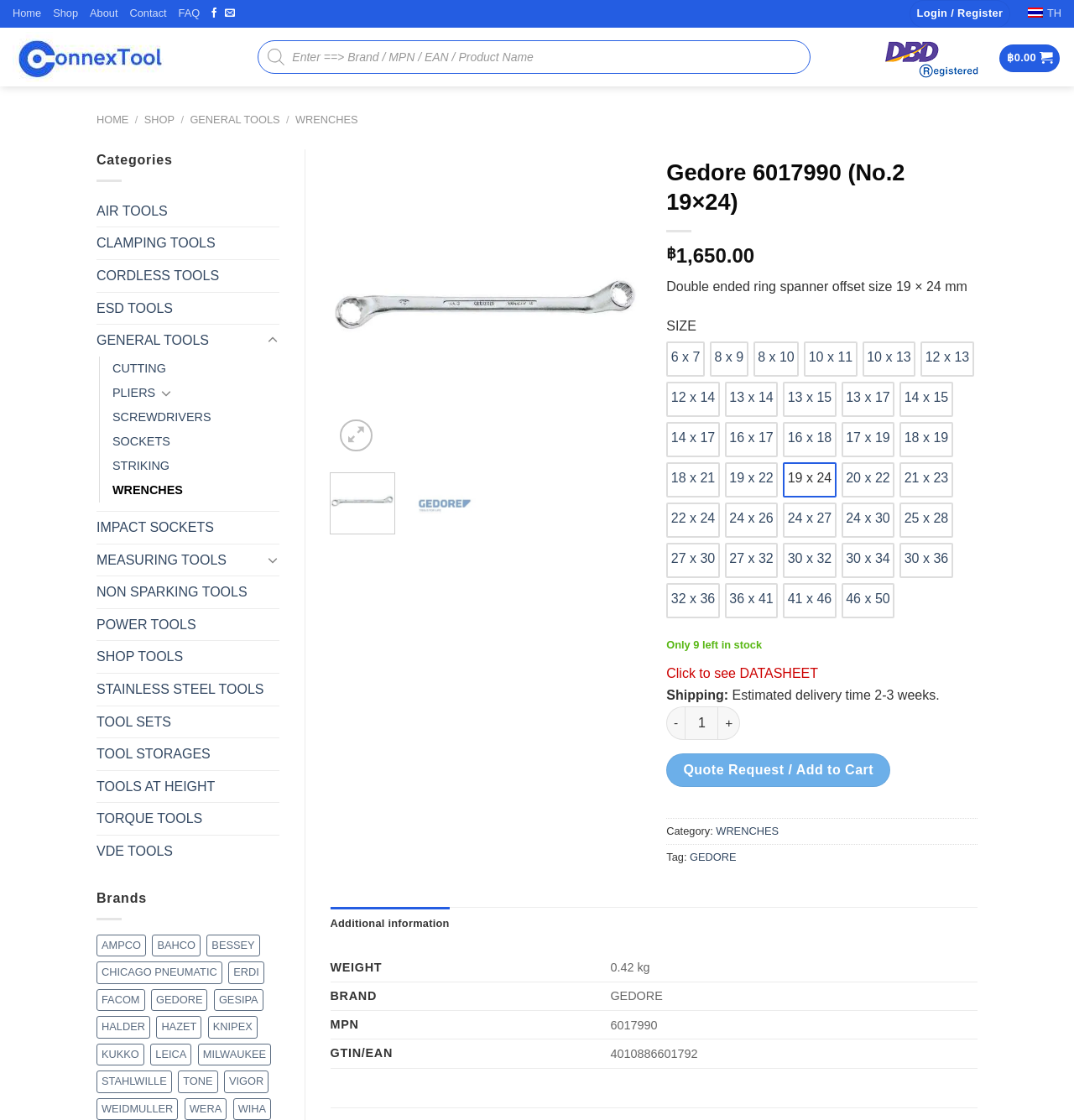Extract the bounding box coordinates for the UI element described as: "Click to see DATASHEET".

[0.621, 0.595, 0.762, 0.608]